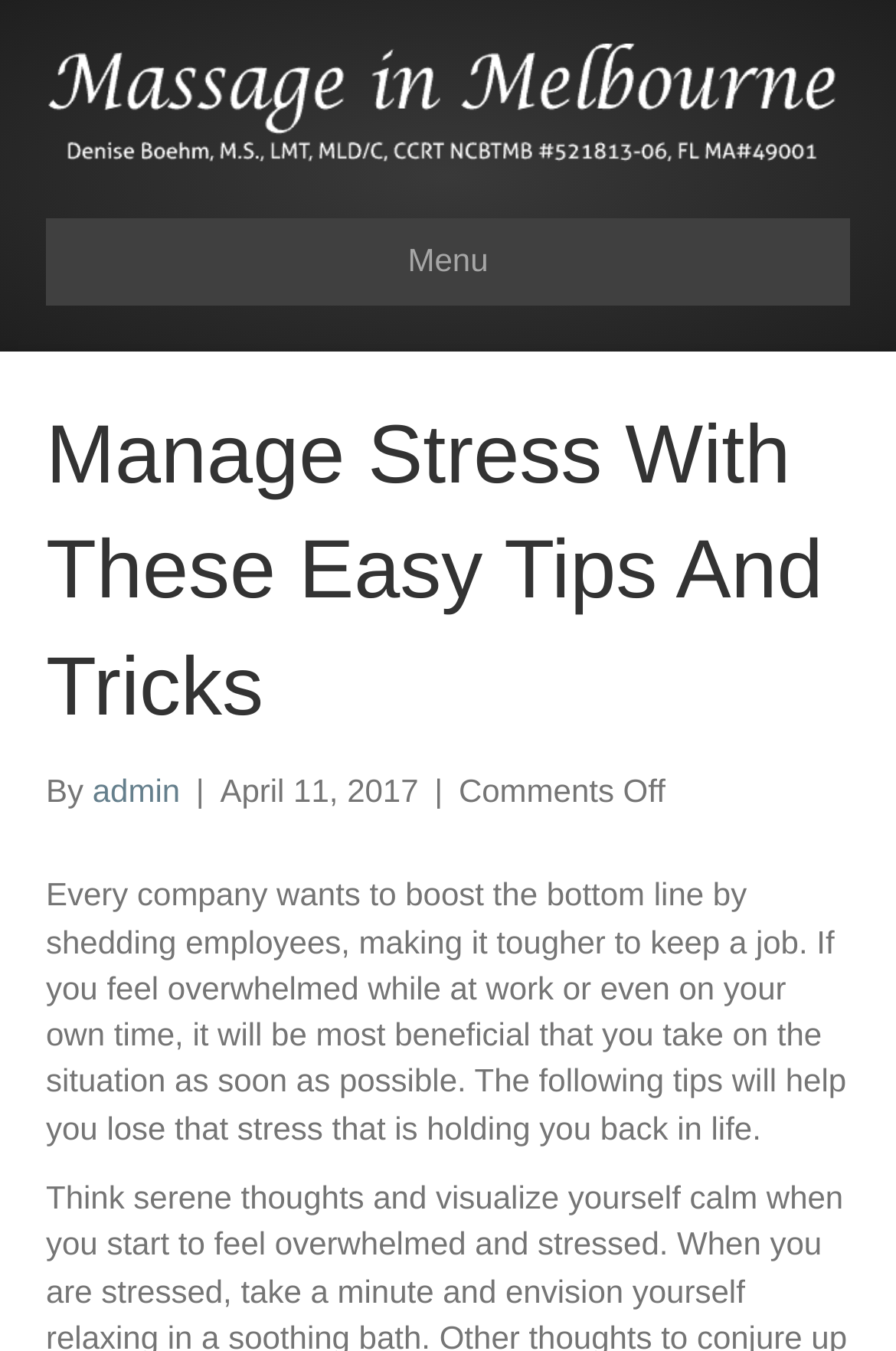Give a detailed account of the webpage's layout and content.

The webpage is about managing stress with easy tips and tricks, specifically focusing on workplace stress. At the top-left corner, there is a link and an image with the text "Best Melbourne Florida Massage Therapist". Below this, there is a navigation menu labeled "Header Menu" with a button labeled "Menu". 

The main content of the webpage is headed by a title "Manage Stress With These Easy Tips And Tricks" which is followed by the author's name "admin" and the date "April 11, 2017". The main article starts with a paragraph that explains how companies are trying to cut costs by laying off employees, making it difficult for individuals to keep their jobs, and how feeling overwhelmed at work or in personal life can be detrimental. The article promises to provide tips to help individuals overcome stress and improve their lives.